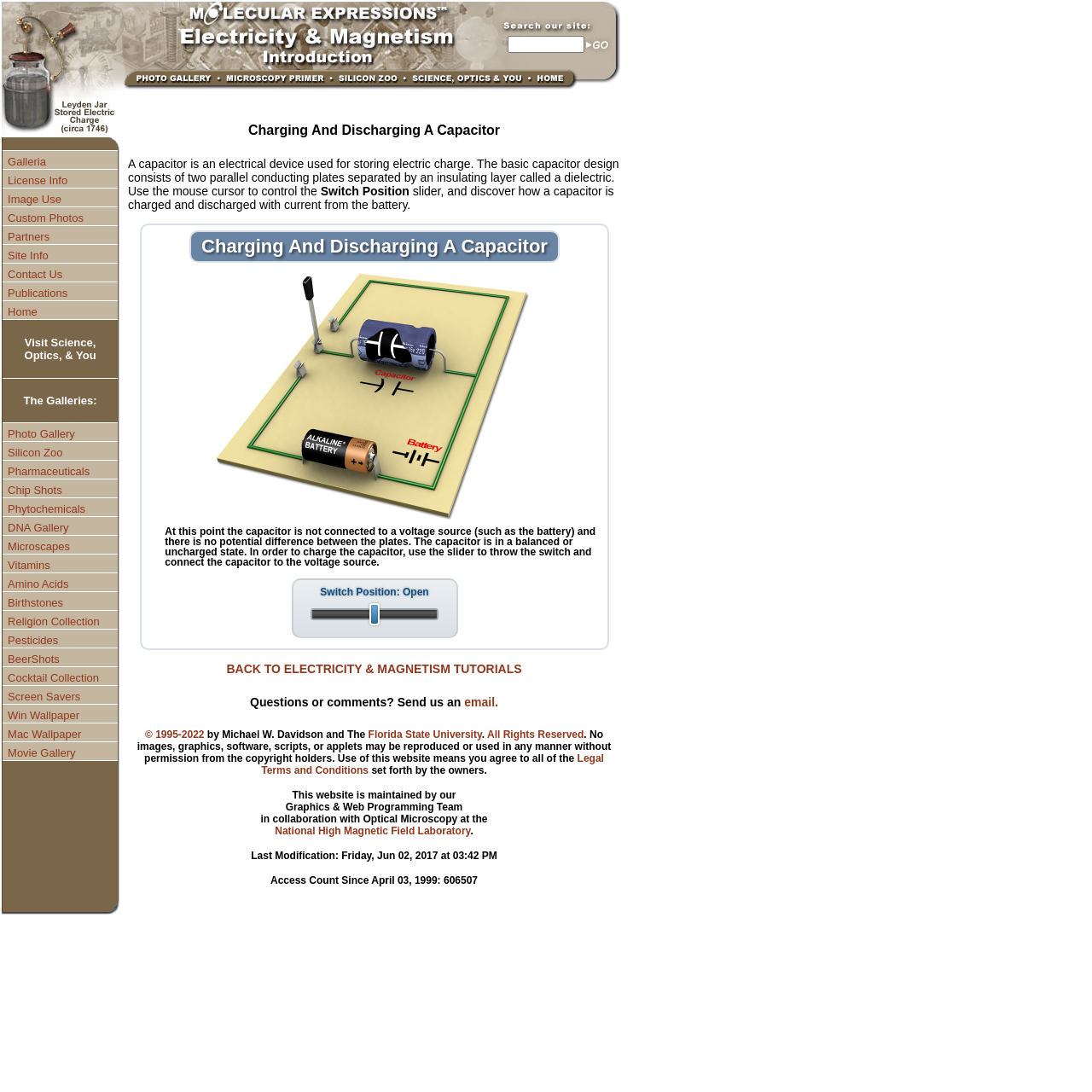Predict the bounding box of the UI element based on the description: "National High Magnetic Field Laboratory". The coordinates should be four float numbers between 0 and 1, formatted as [left, top, right, bottom].

[0.252, 0.756, 0.431, 0.767]